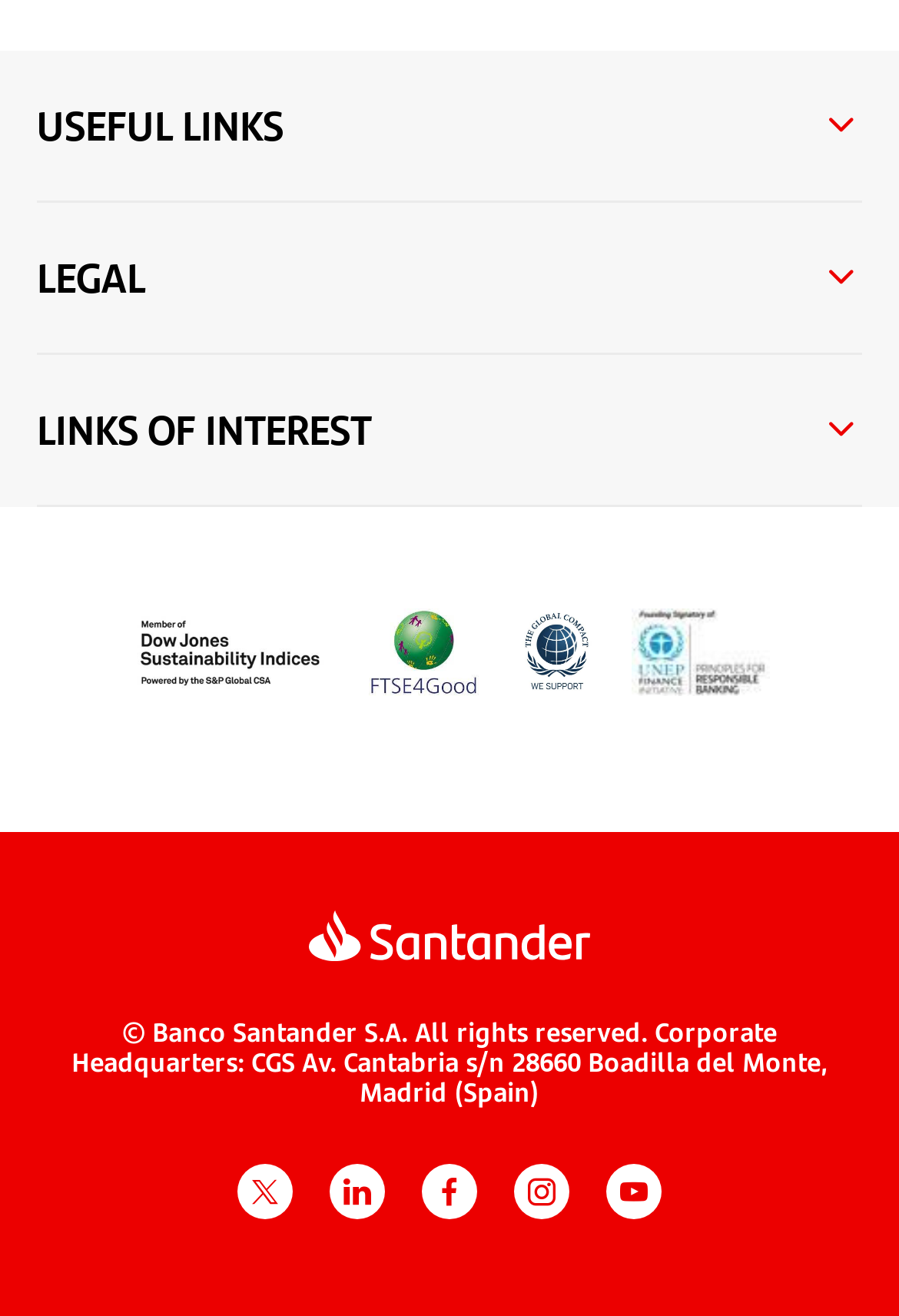Refer to the element description alt="United Nations Global Compact" and identify the corresponding bounding box in the screenshot. Format the coordinates as (top-left x, top-left y, bottom-right x, bottom-right y) with values in the range of 0 to 1.

[0.574, 0.443, 0.663, 0.548]